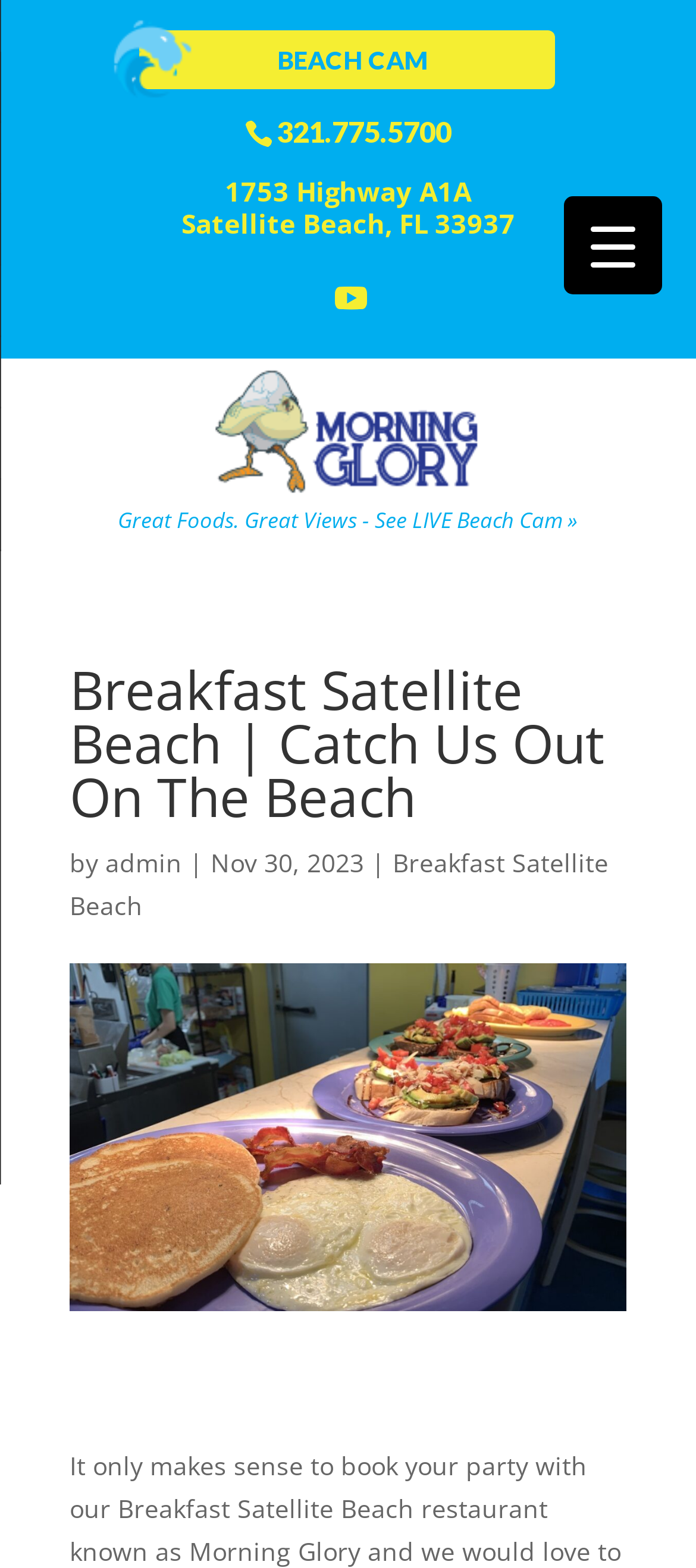Please indicate the bounding box coordinates of the element's region to be clicked to achieve the instruction: "Search for something". Provide the coordinates as four float numbers between 0 and 1, i.e., [left, top, right, bottom].

[0.5, 0.0, 0.9, 0.001]